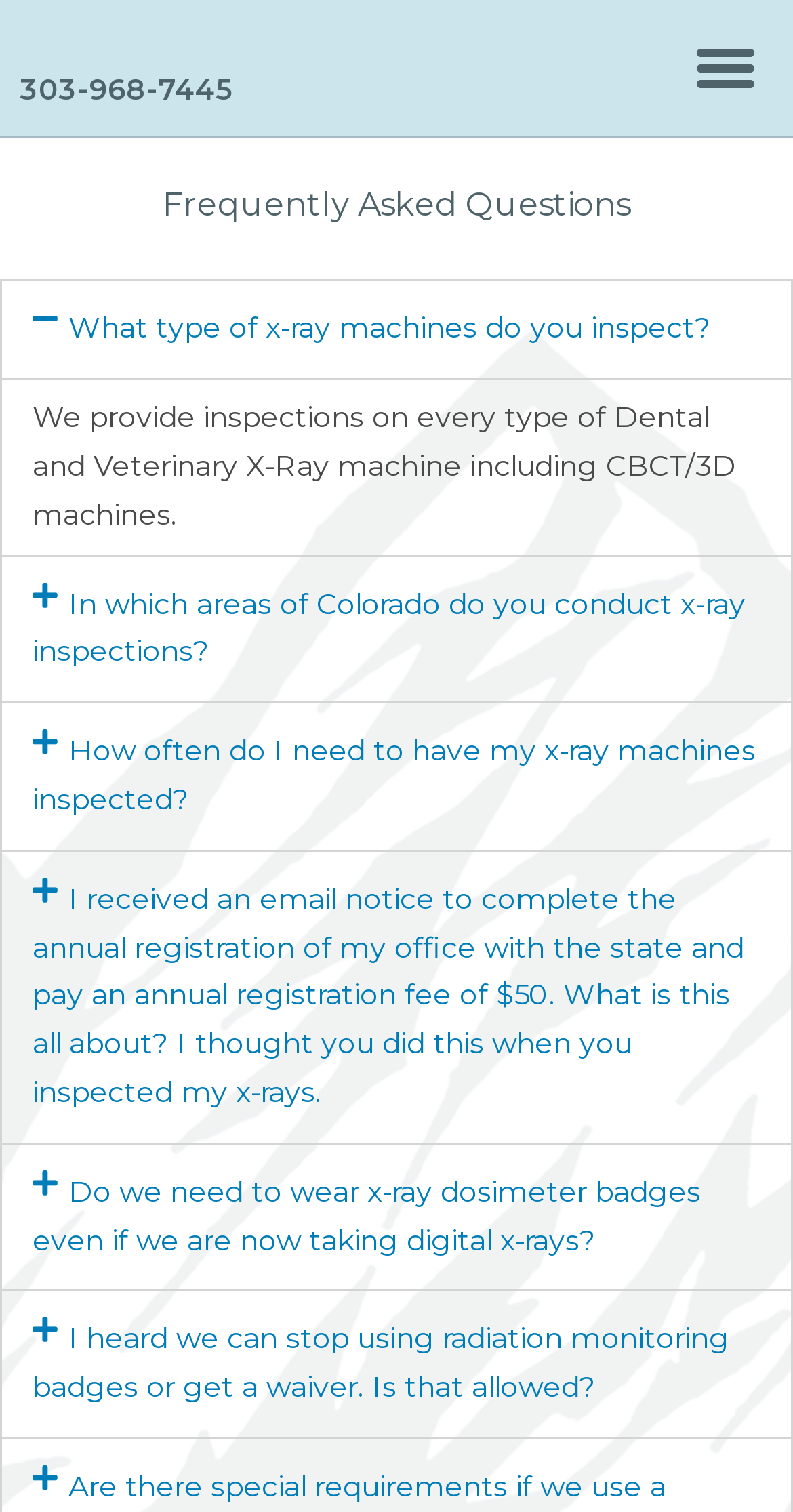How many questions are in the FAQ section?
Give a thorough and detailed response to the question.

This answer can be obtained by counting the number of buttons in the FAQ section, which are 6. Each button corresponds to a question and its answer.